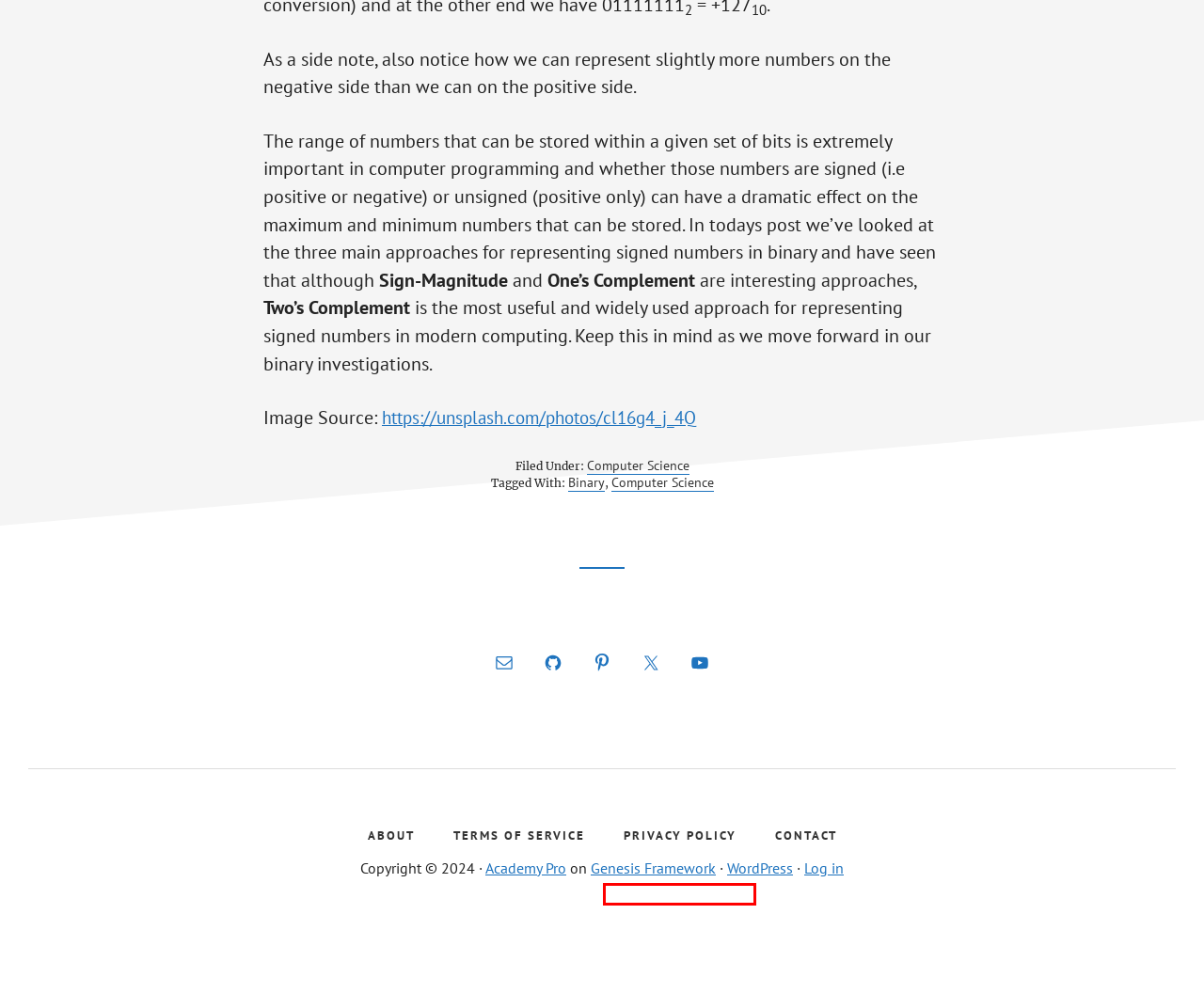You are presented with a screenshot of a webpage with a red bounding box. Select the webpage description that most closely matches the new webpage after clicking the element inside the red bounding box. The options are:
A. Computer Science
B. Terms of Service
C. Binary and Decimal Numbers
D. Privacy Policy
E. Blog
F. Swift Developments
G. Log In ‹ AndyBargh.com — WordPress
H. Blog Tool, Publishing Platform, and CMS – WordPress.org

D